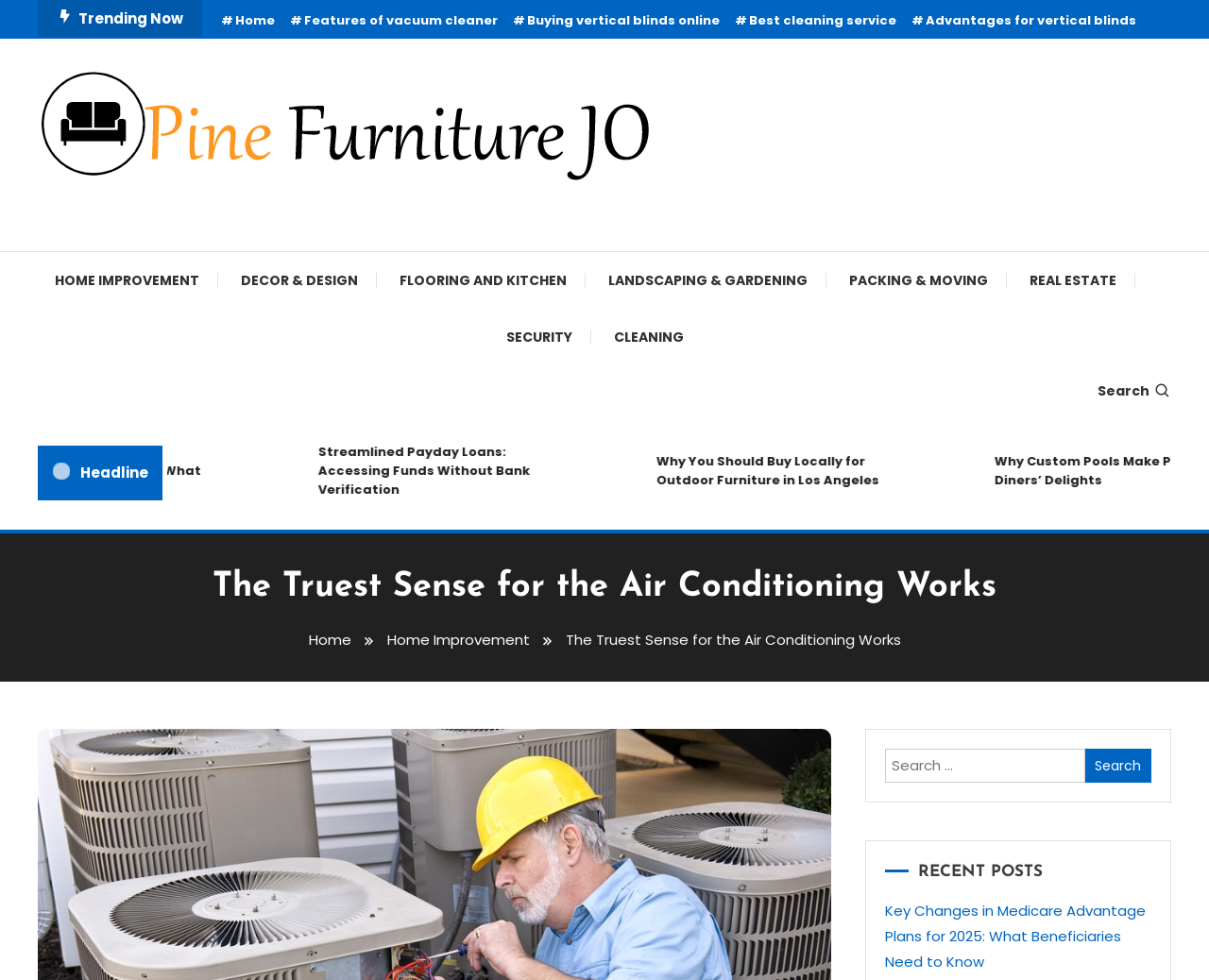Based on the image, provide a detailed and complete answer to the question: 
What is the topic of the first article listed?

I determined the topic of the first article listed by reading the heading 'The Truest Sense for the Air Conditioning Works'. This suggests that the article is about air conditioning and its importance.